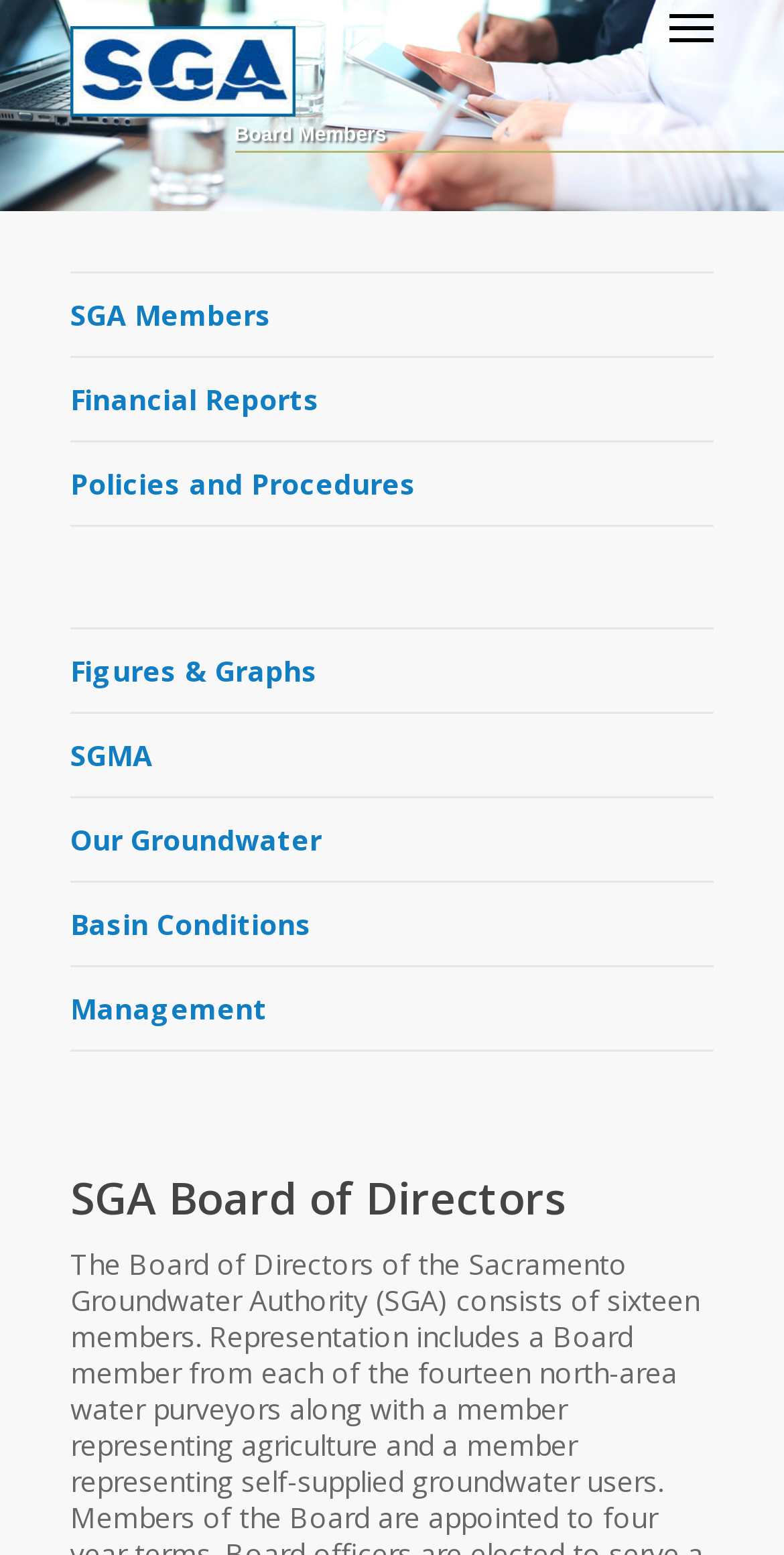Detail the various sections and features present on the webpage.

The webpage is about the Board Members of SGA. At the top left, there are three identical images of the SGA logo. On the top right, there is a navigation menu link. Below the logo, there is a heading that reads "Board Members". 

Underneath the heading, there are several links arranged vertically, starting from the top. The links are "SGA Members", "Financial Reports", "Policies and Procedures", "Figures & Graphs", "SGMA", "Our Groundwater", "Basin Conditions", and "Management". 

Further down the page, there is a heading that reads "SGA Board of Directors".